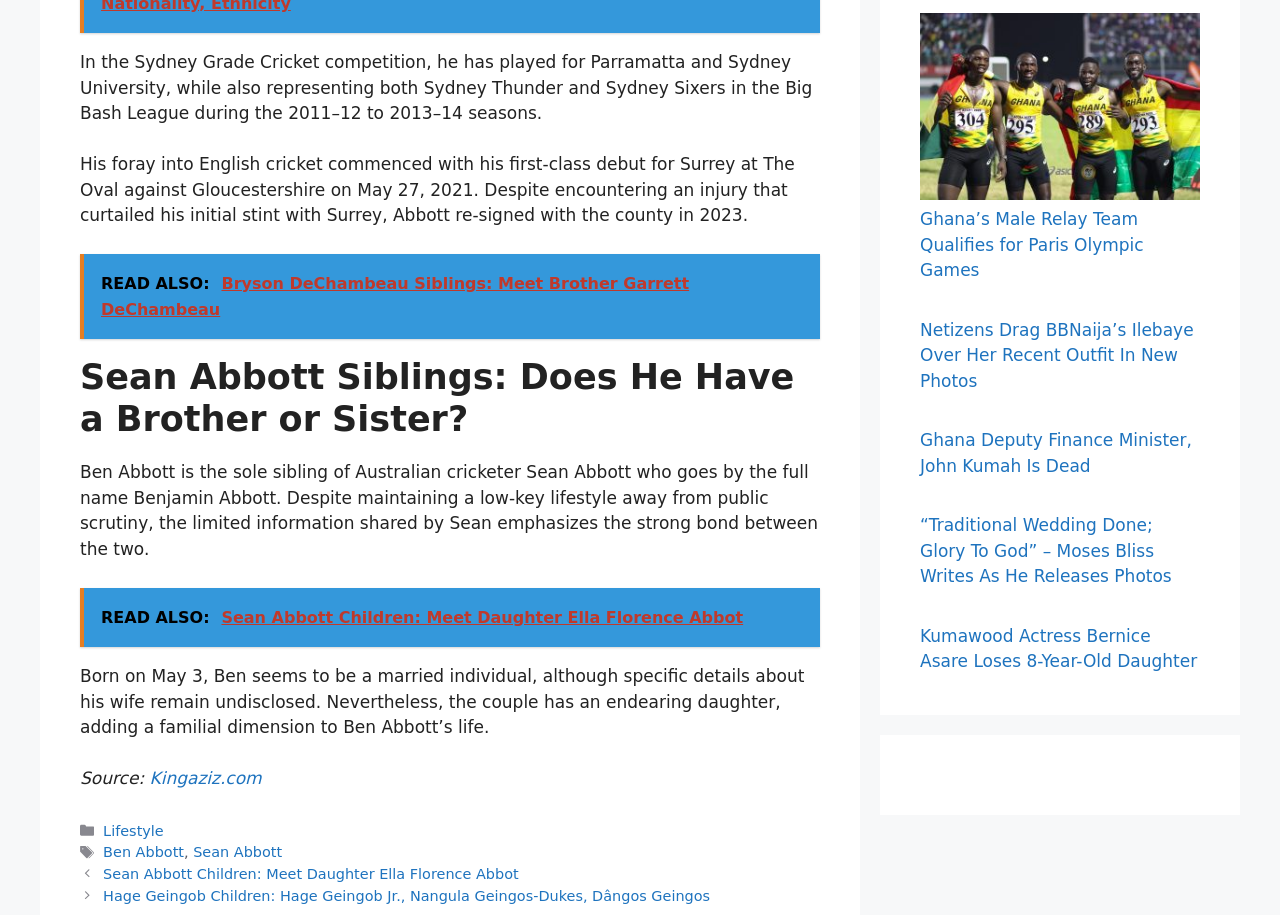Extract the bounding box coordinates of the UI element described: "Sean Abbott". Provide the coordinates in the format [left, top, right, bottom] with values ranging from 0 to 1.

[0.151, 0.923, 0.22, 0.94]